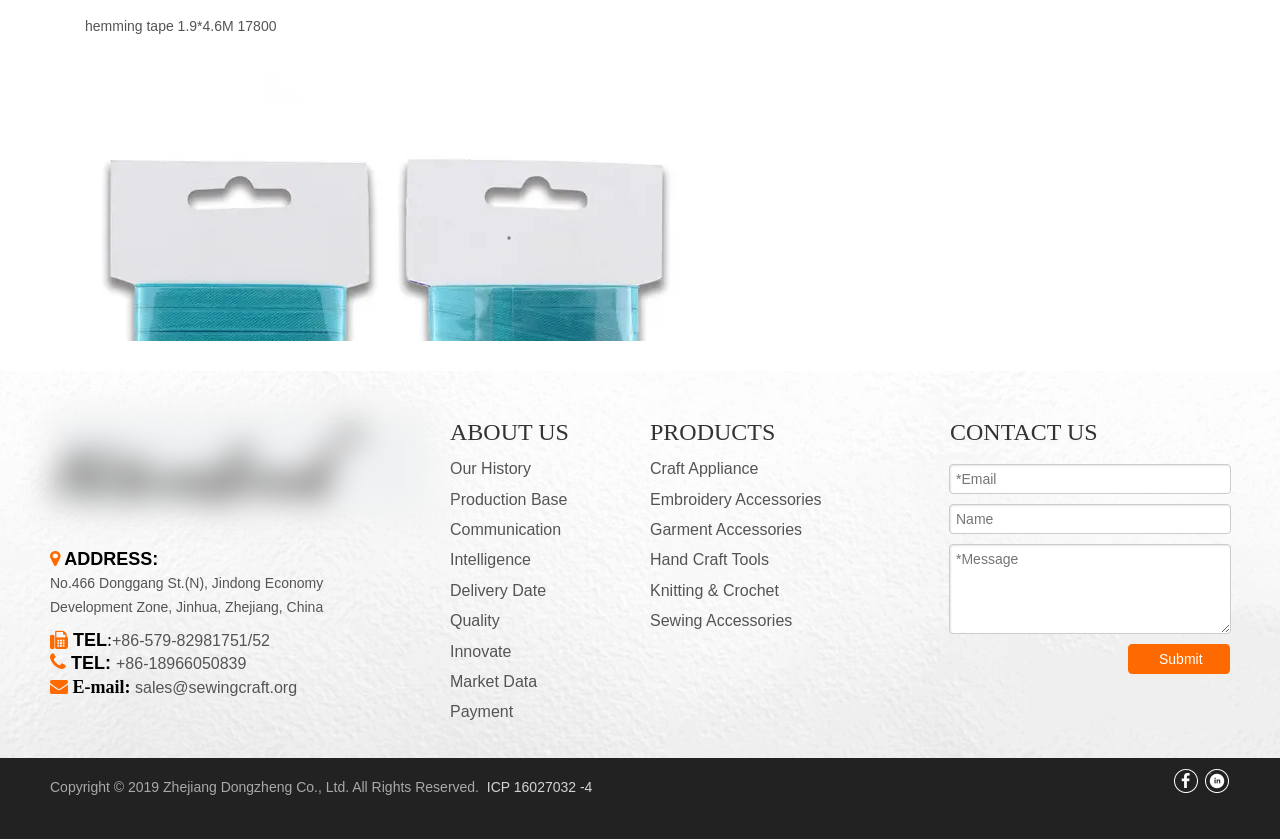Can you find the bounding box coordinates of the area I should click to execute the following instruction: "Enter email address in the contact form"?

[0.741, 0.553, 0.962, 0.589]